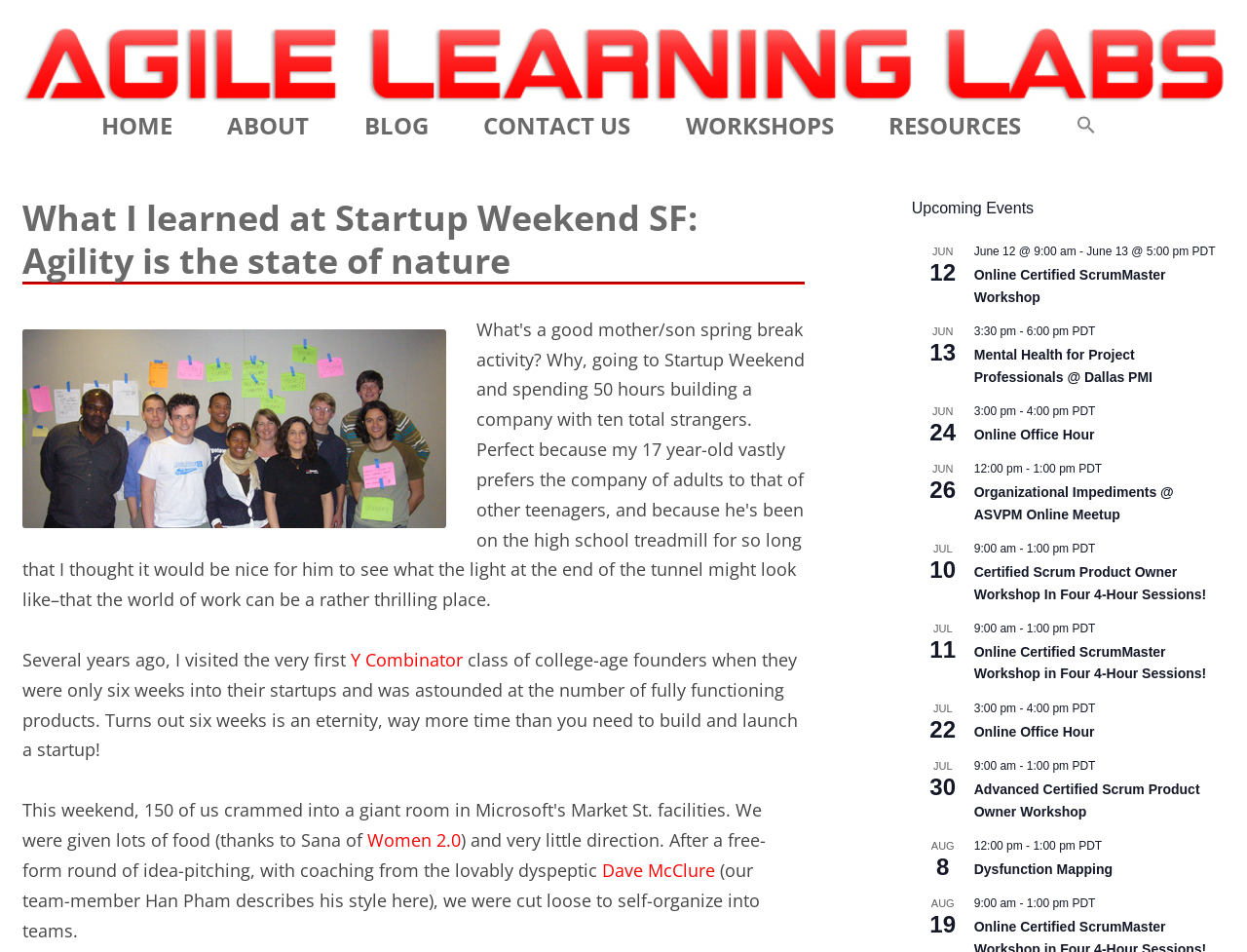Locate the bounding box of the UI element defined by this description: "parent_node: Are Lab-Grown Diamonds Genuine?". The coordinates should be given as four float numbers between 0 and 1, formatted as [left, top, right, bottom].

None